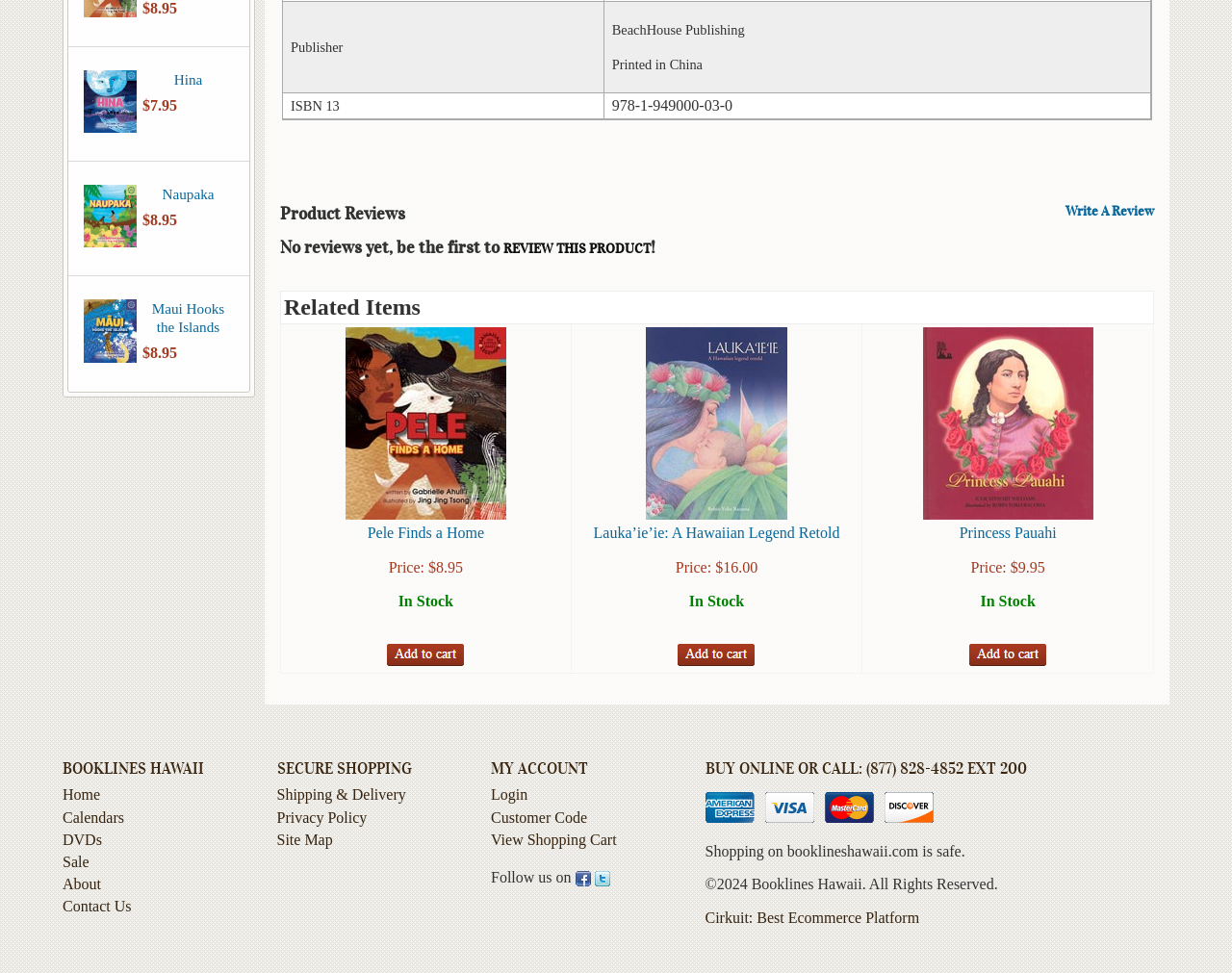Reply to the question with a single word or phrase:
What is the ISBN 13 of the product?

978-1-949000-03-0